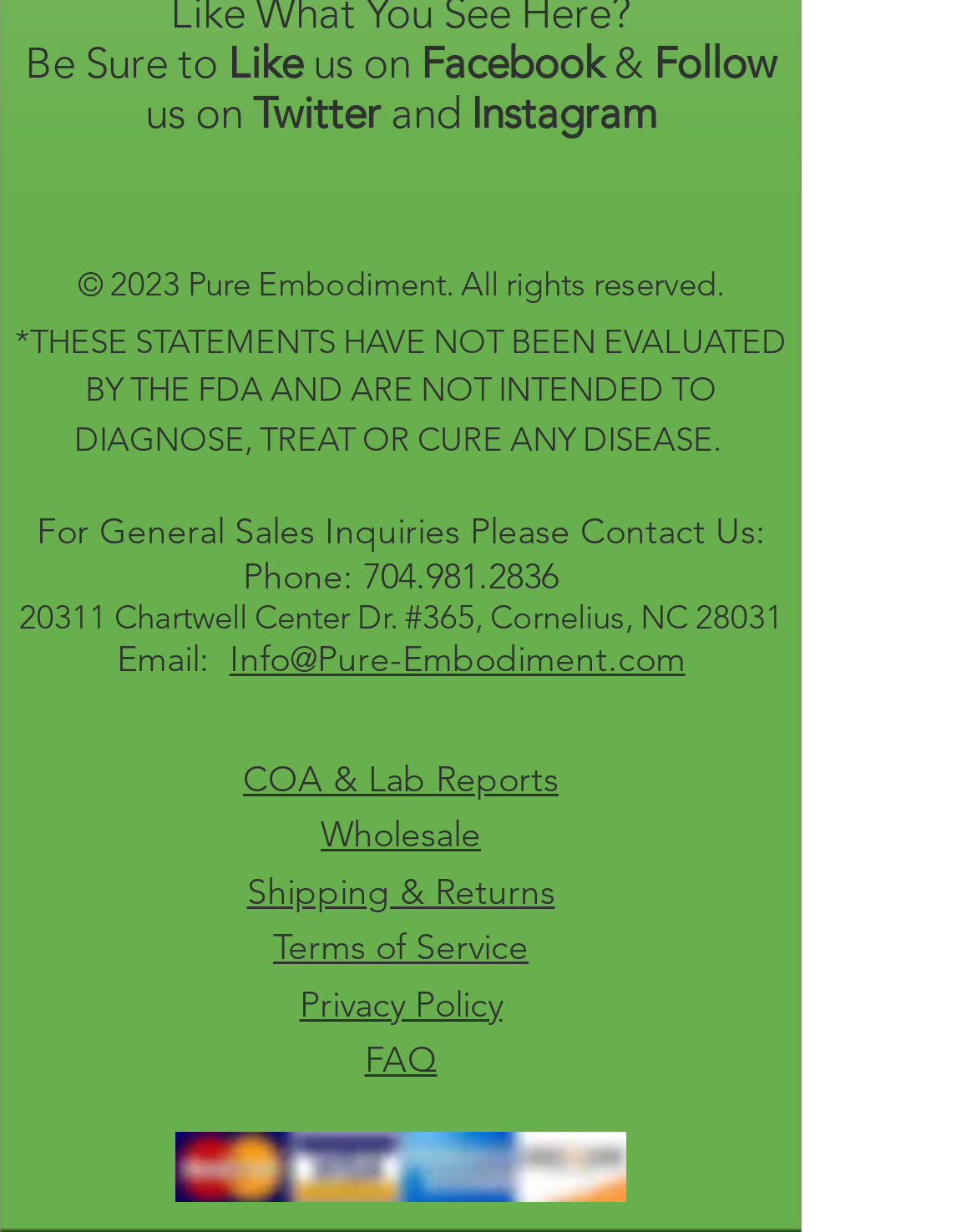Please provide the bounding box coordinate of the region that matches the element description: aria-label="Black Facebook Icon". Coordinates should be in the format (top-left x, top-left y, bottom-right x, bottom-right y) and all values should be between 0 and 1.

[0.256, 0.154, 0.328, 0.211]